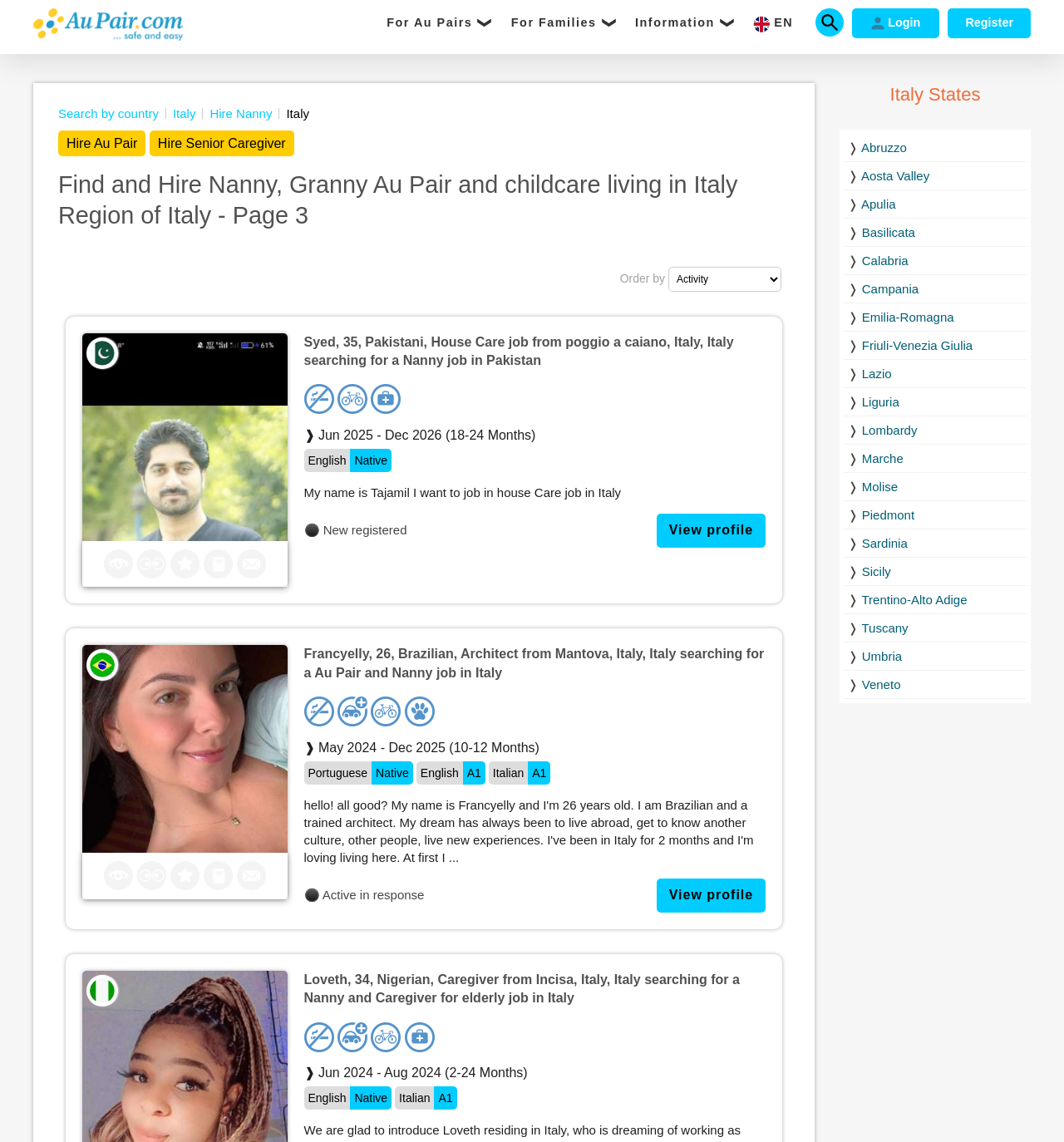Answer the question using only one word or a concise phrase: How can families interact with Loveth's profile?

View profile